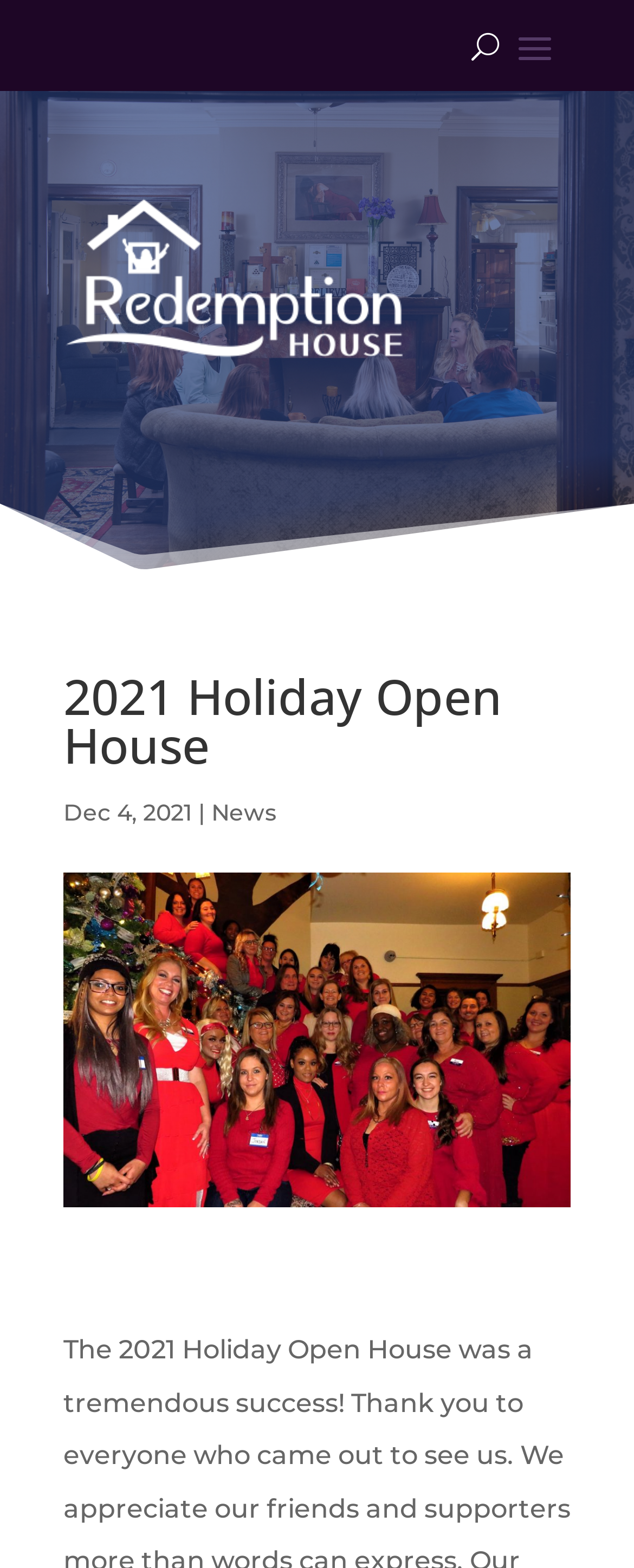Identify and provide the text of the main header on the webpage.

2021 Holiday Open House